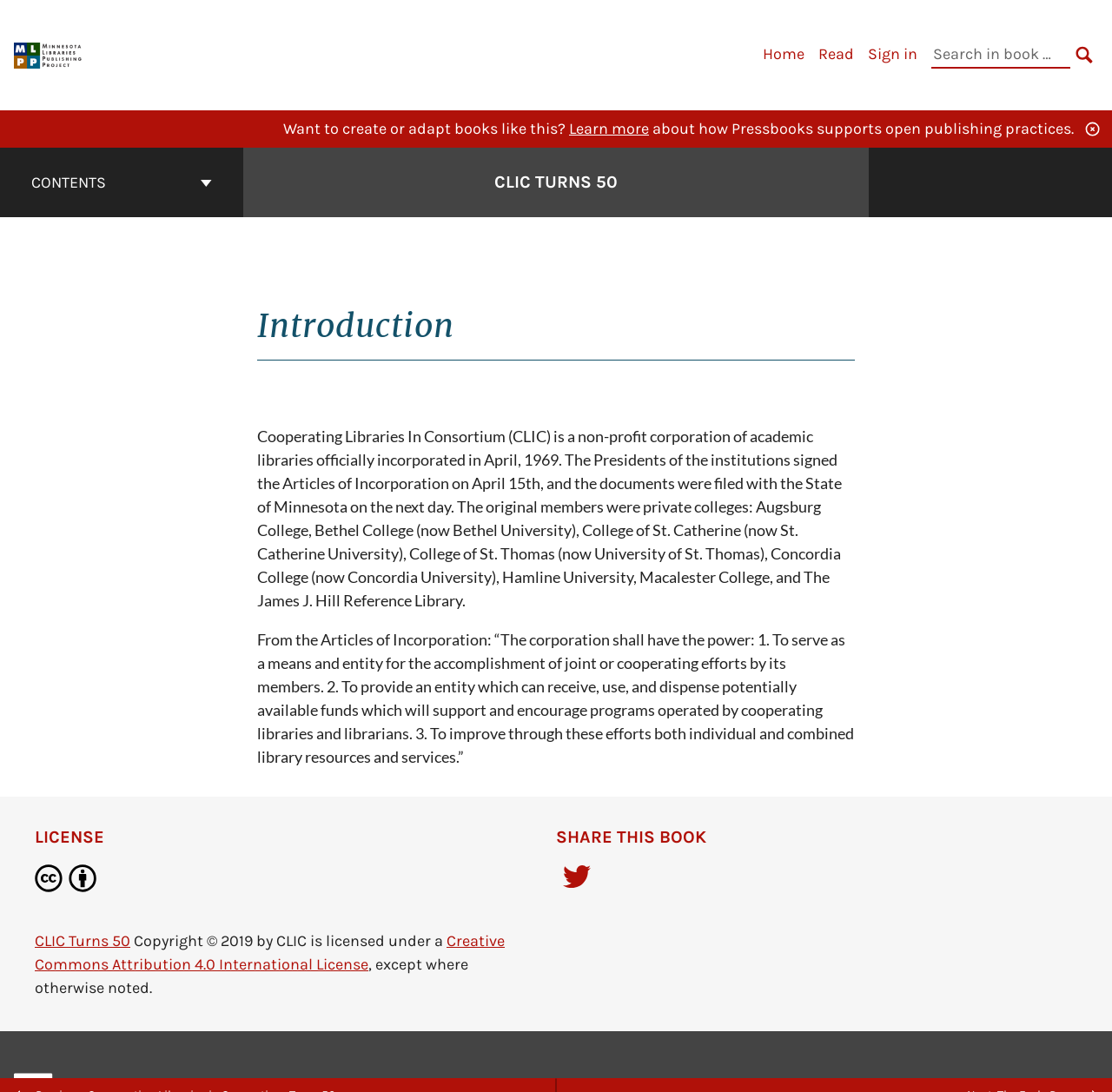Point out the bounding box coordinates of the section to click in order to follow this instruction: "Click on the 'LOAD MORE' button".

None